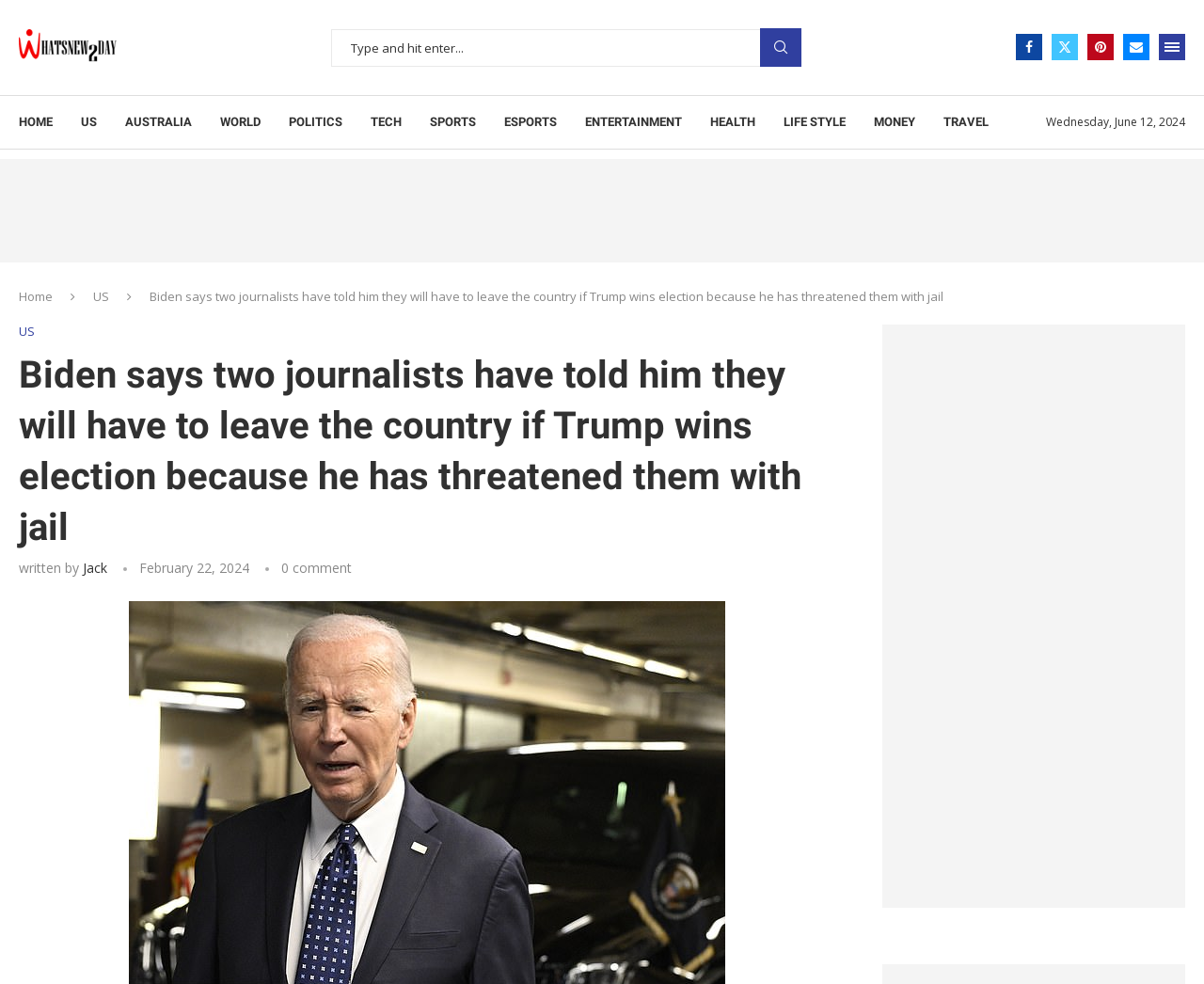Can you find the bounding box coordinates for the UI element given this description: "Entertainment"? Provide the coordinates as four float numbers between 0 and 1: [left, top, right, bottom].

[0.486, 0.097, 0.566, 0.151]